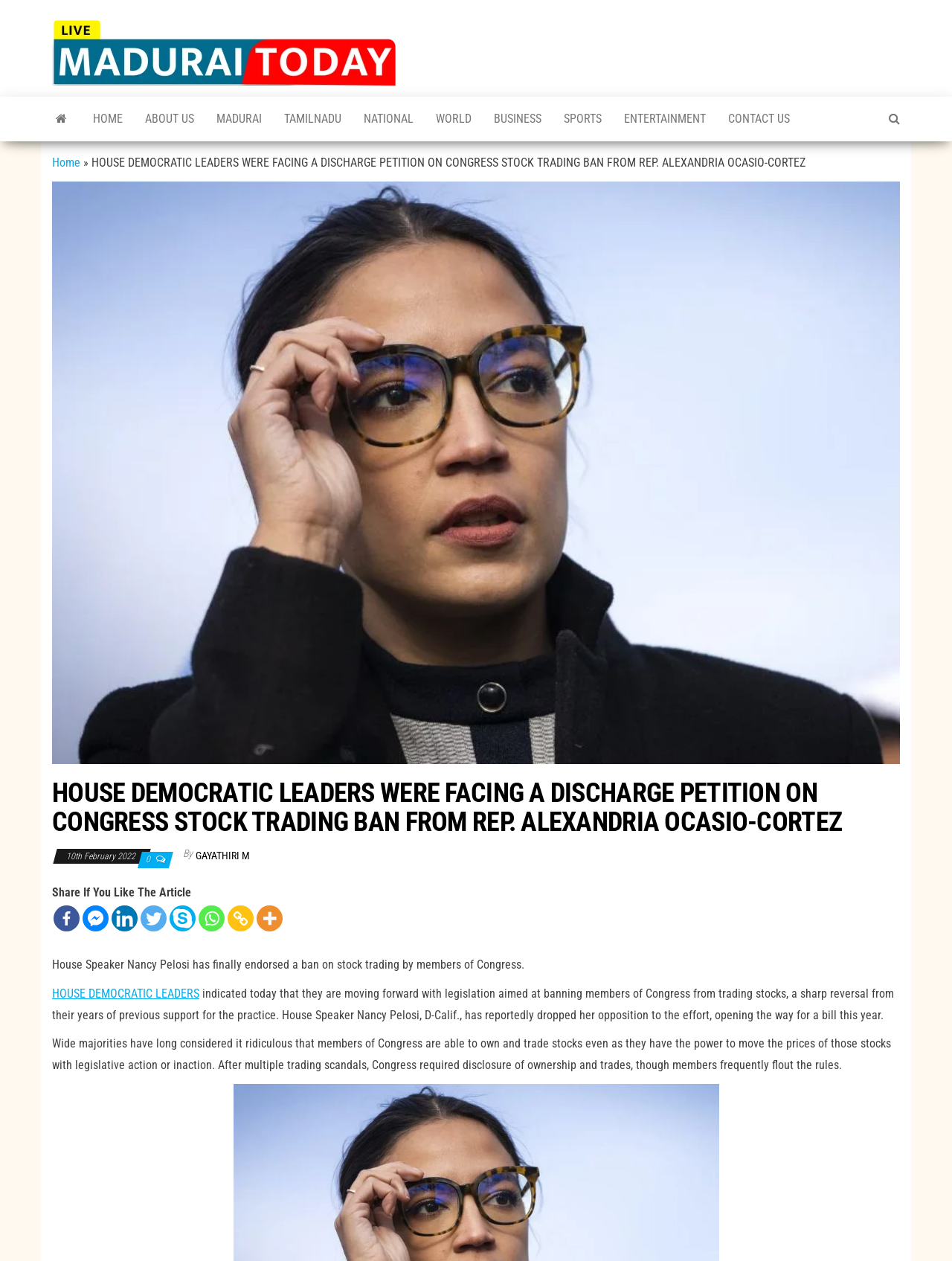What is the topic of the article? Based on the image, give a response in one word or a short phrase.

Congress stock trading ban